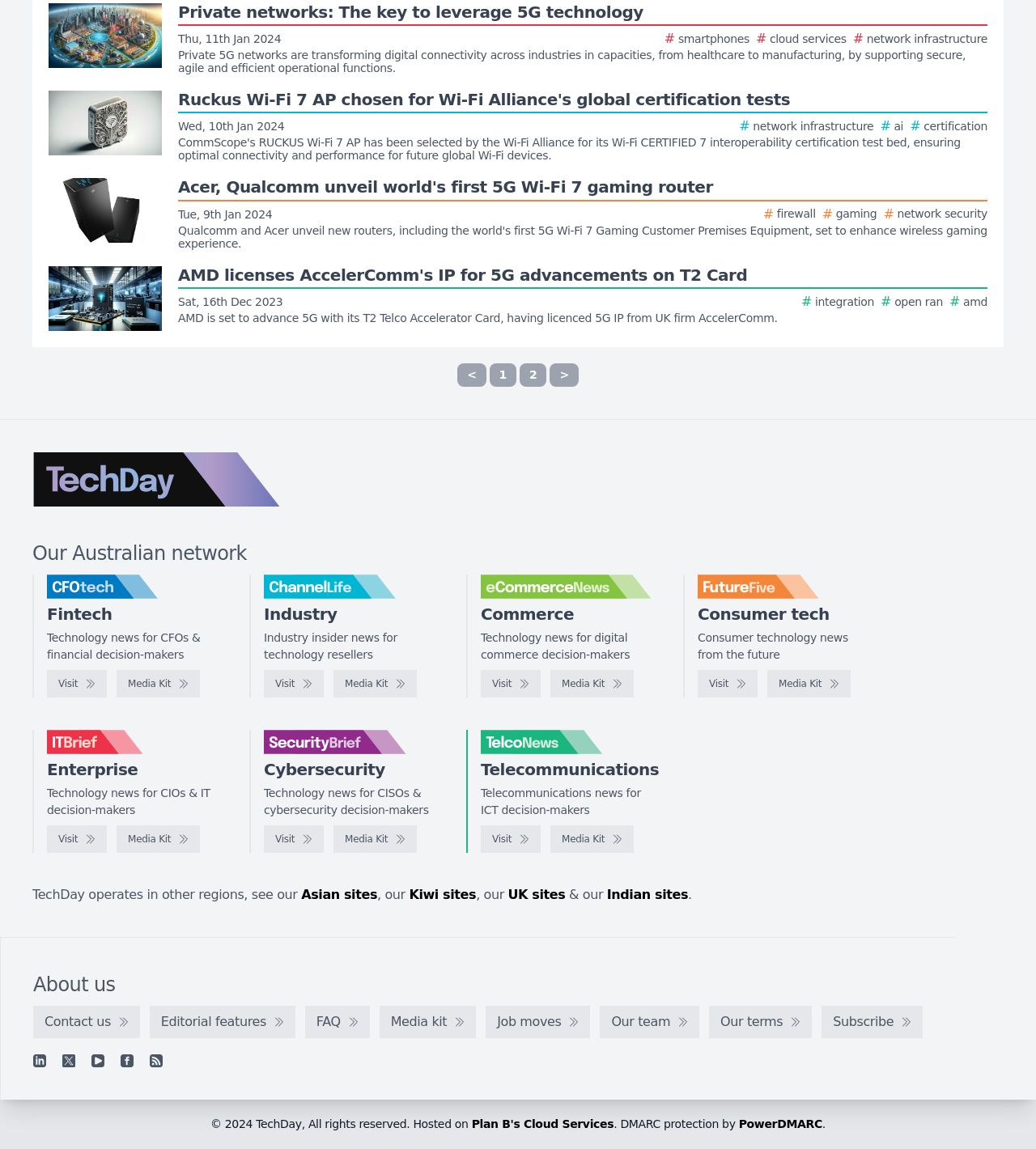Please provide a brief answer to the question using only one word or phrase: 
How many news articles are displayed on this webpage?

4